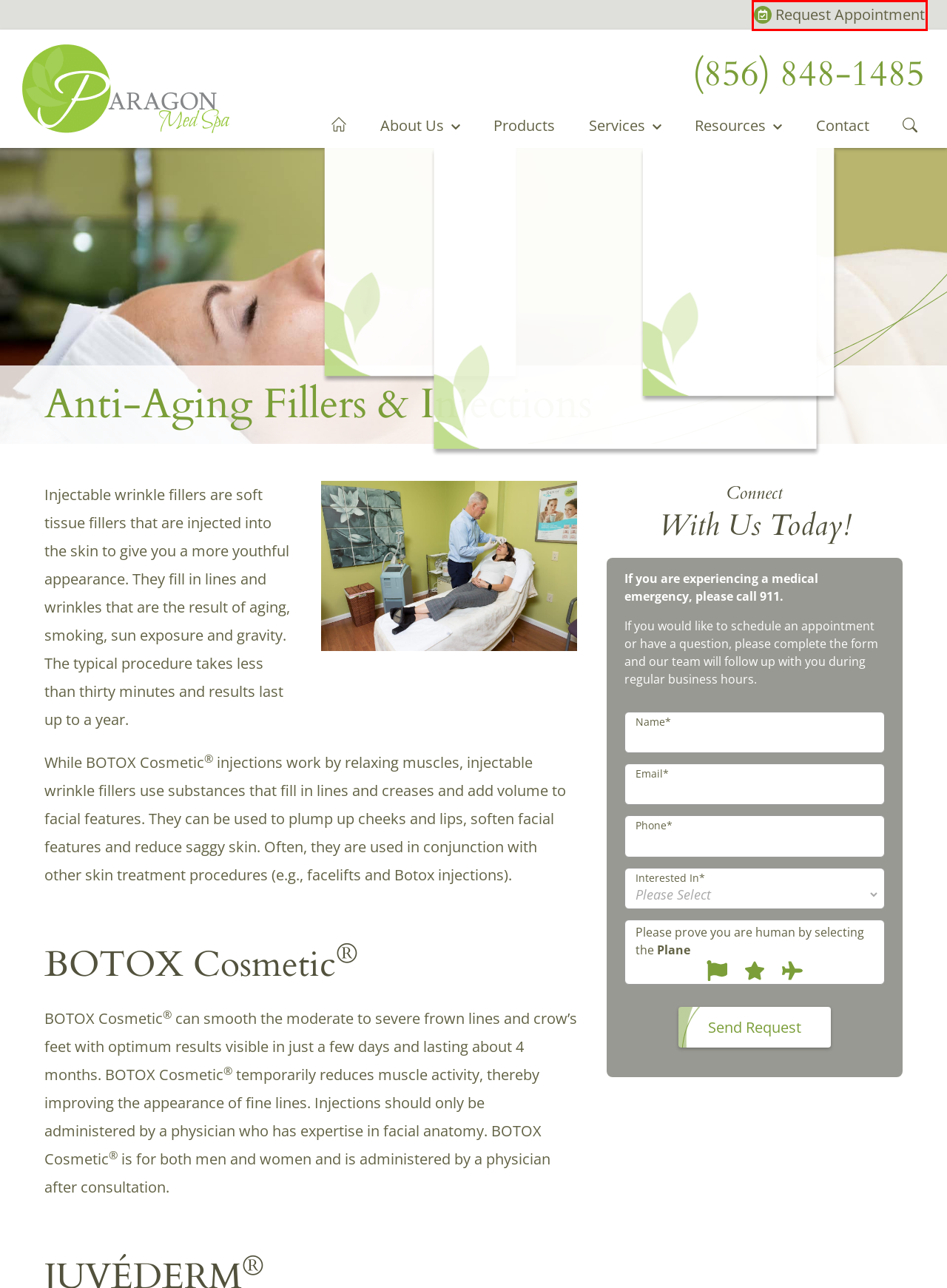Examine the screenshot of the webpage, which has a red bounding box around a UI element. Select the webpage description that best fits the new webpage after the element inside the red bounding box is clicked. Here are the choices:
A. Paragon Med Spa - Renew, Revitalize, and Reflect
B. Accessibility Statement | Paragon Med Spa
C. Products | Paragon Med Spa
D. About Us | Paragon Med Spa
E. Request Appointment | Paragon Med Spa
F. Services | Paragon Med Spa
G. Our Location | Paragon Med Spa
H. Resources | Paragon Med Spa

E